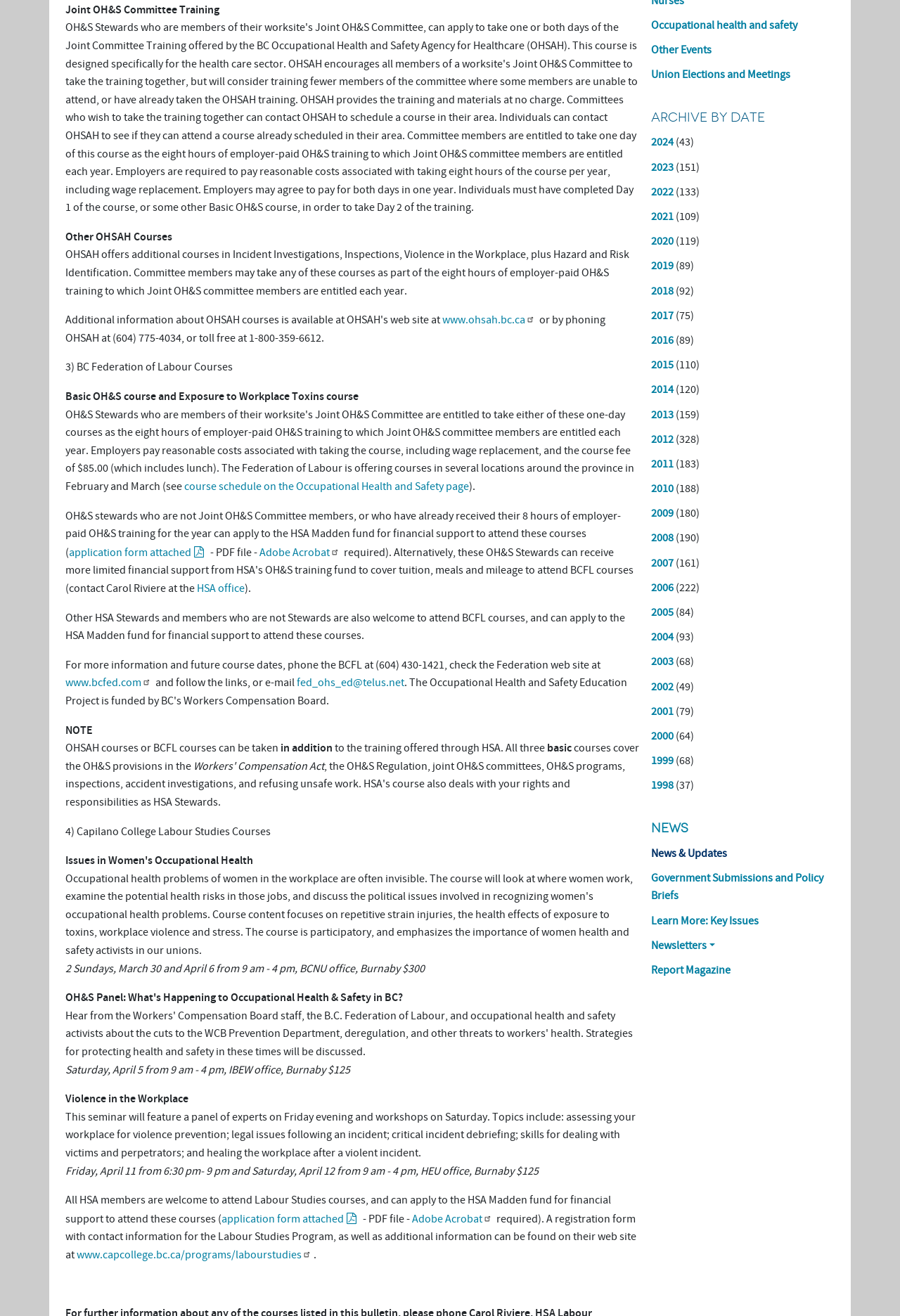Predict the bounding box of the UI element that fits this description: "Government Submissions and Policy Briefs".

[0.723, 0.658, 0.927, 0.691]